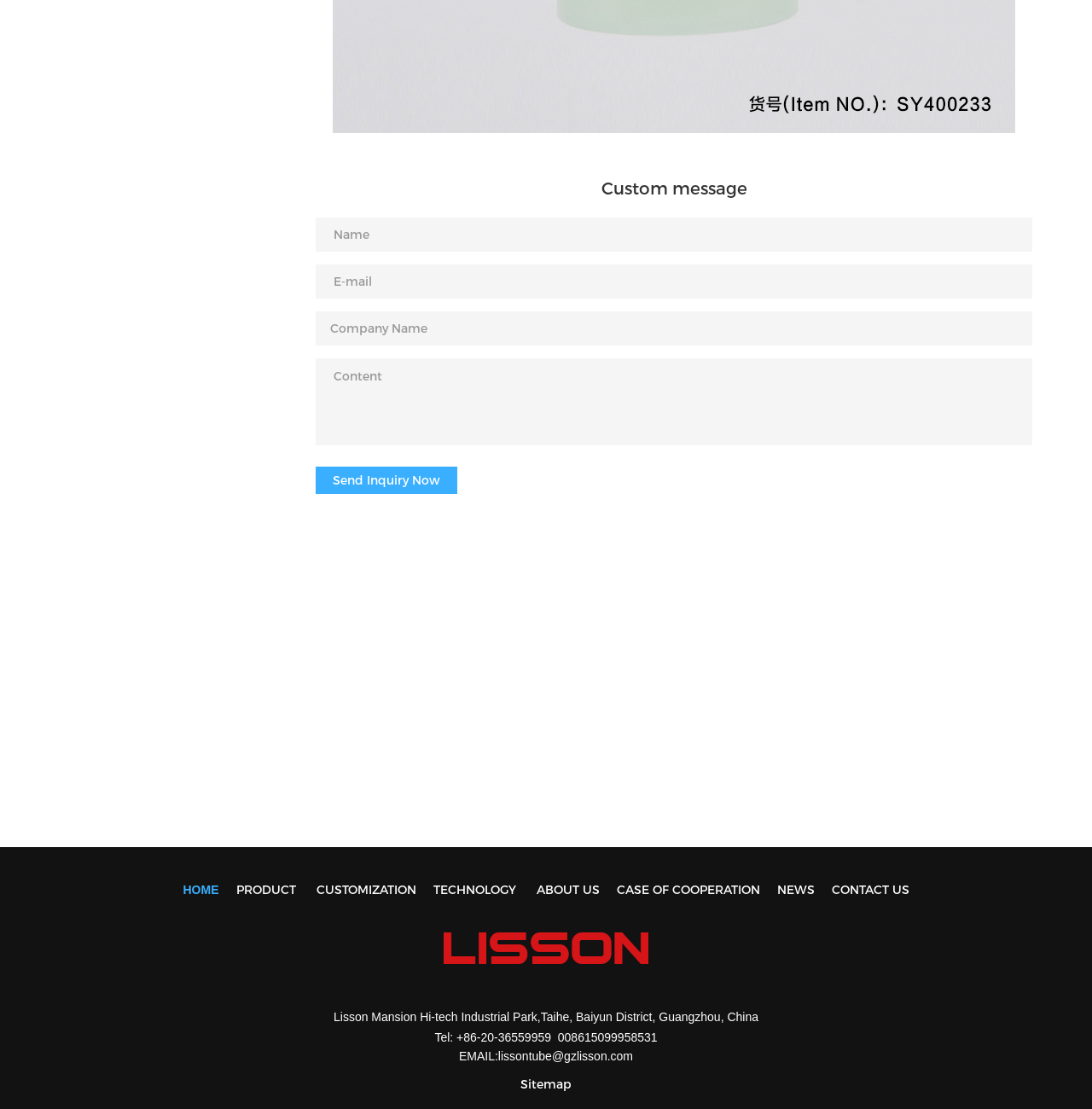Provide a one-word or short-phrase answer to the question:
What is the purpose of the form?

Send inquiry